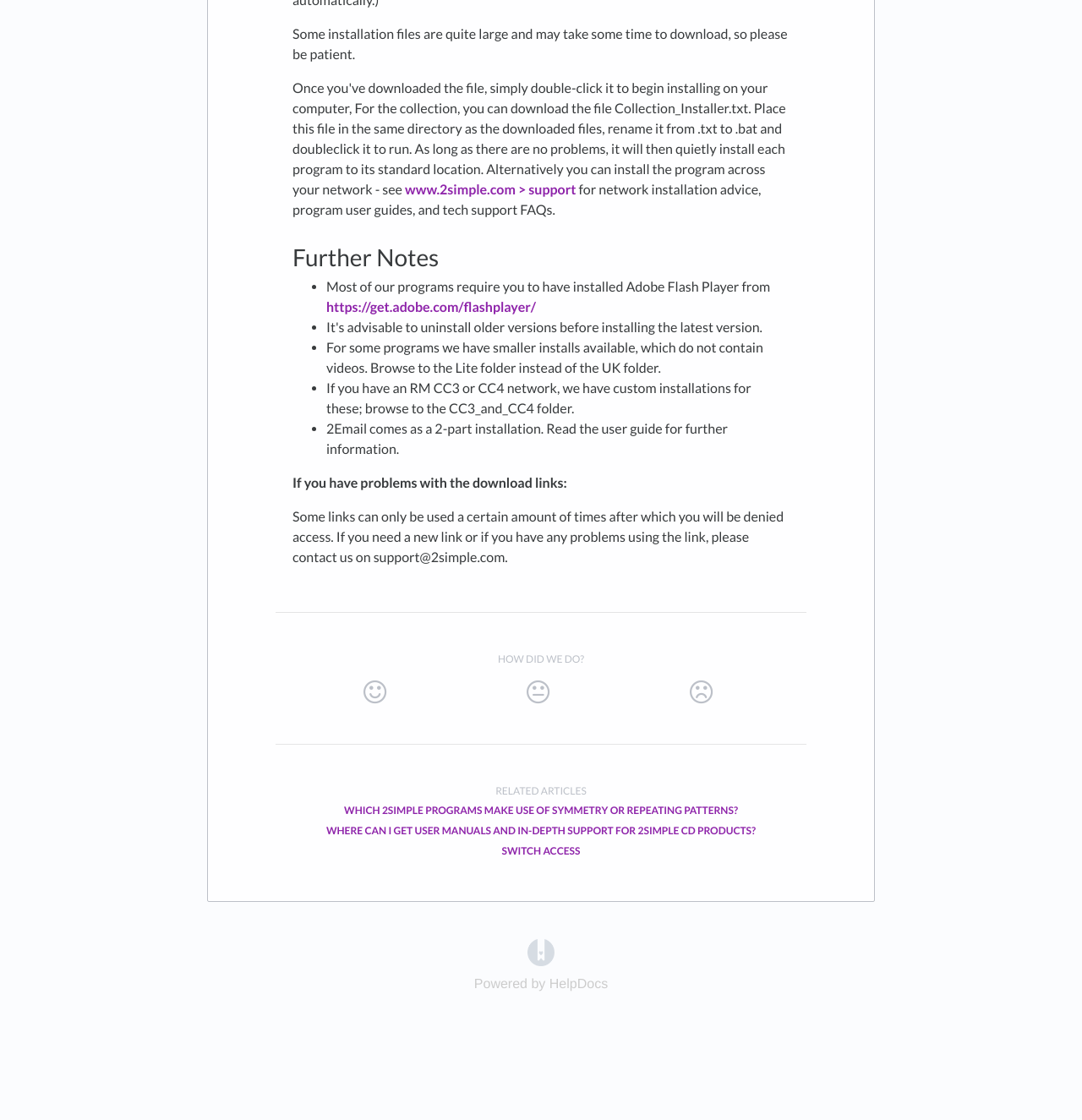Predict the bounding box of the UI element that fits this description: "Switch Access".

[0.464, 0.754, 0.536, 0.766]